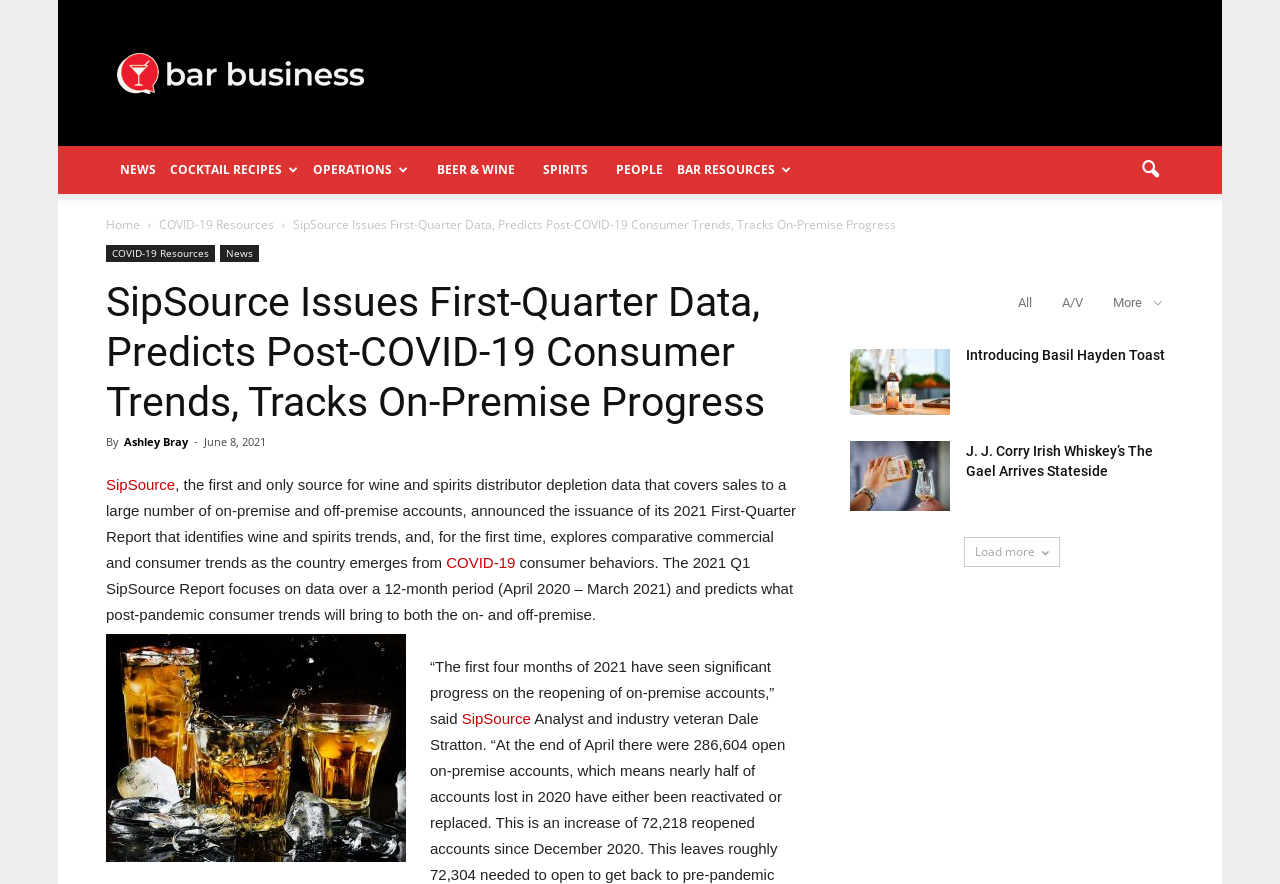Bounding box coordinates are to be given in the format (top-left x, top-left y, bottom-right x, bottom-right y). All values must be floating point numbers between 0 and 1. Provide the bounding box coordinate for the UI element described as: COVID-19 Resources

[0.124, 0.244, 0.216, 0.264]